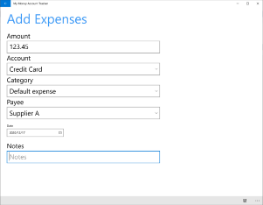Generate a detailed caption that encompasses all aspects of the image.

The image depicts a user interface for the "Add Expenses" feature within the My Money Account Tracker application. At the top, the section title "Add Expenses" is prominently displayed in a light blue font, signaling the user’s task of inputting expense details. Below this, various fields are provided for user entries:

1. **Amount:** The user has entered `123.45`, indicating the cost associated with the expense.
2. **Account:** A dropdown labeled with "Credit Card" suggests the user is selecting the account from which the expense is being charged.
3. **Category:** The label "Default expense" hints at a pre-selected category for this transaction, allowing for efficient tracking.
4. **Payee:** Here, "Supplier A" is specified, likely indicating the vendor or service provider for the expense.
5. **Notes:** This field is available for additional information or context regarding the expense, although no specific notes have been entered yet.

Overall, the layout is designed for easy navigation, enabling users to effectively track their expenses in a straightforward manner.